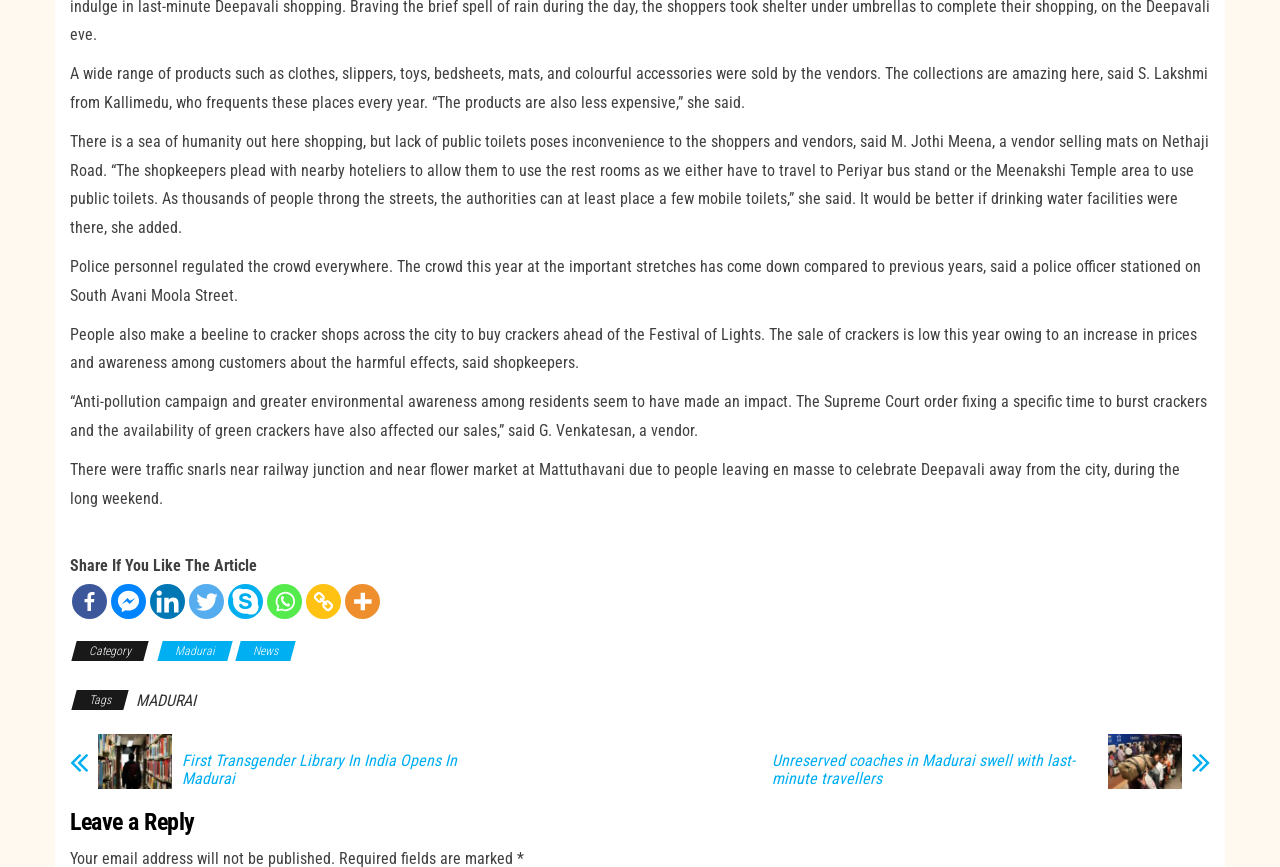What is the impact of anti-pollution campaign on cracker sales?
Using the details shown in the screenshot, provide a comprehensive answer to the question.

The article quotes G. Venkatesan, a vendor, saying that the anti-pollution campaign and greater environmental awareness among residents seem to have made an impact, affecting their sales.